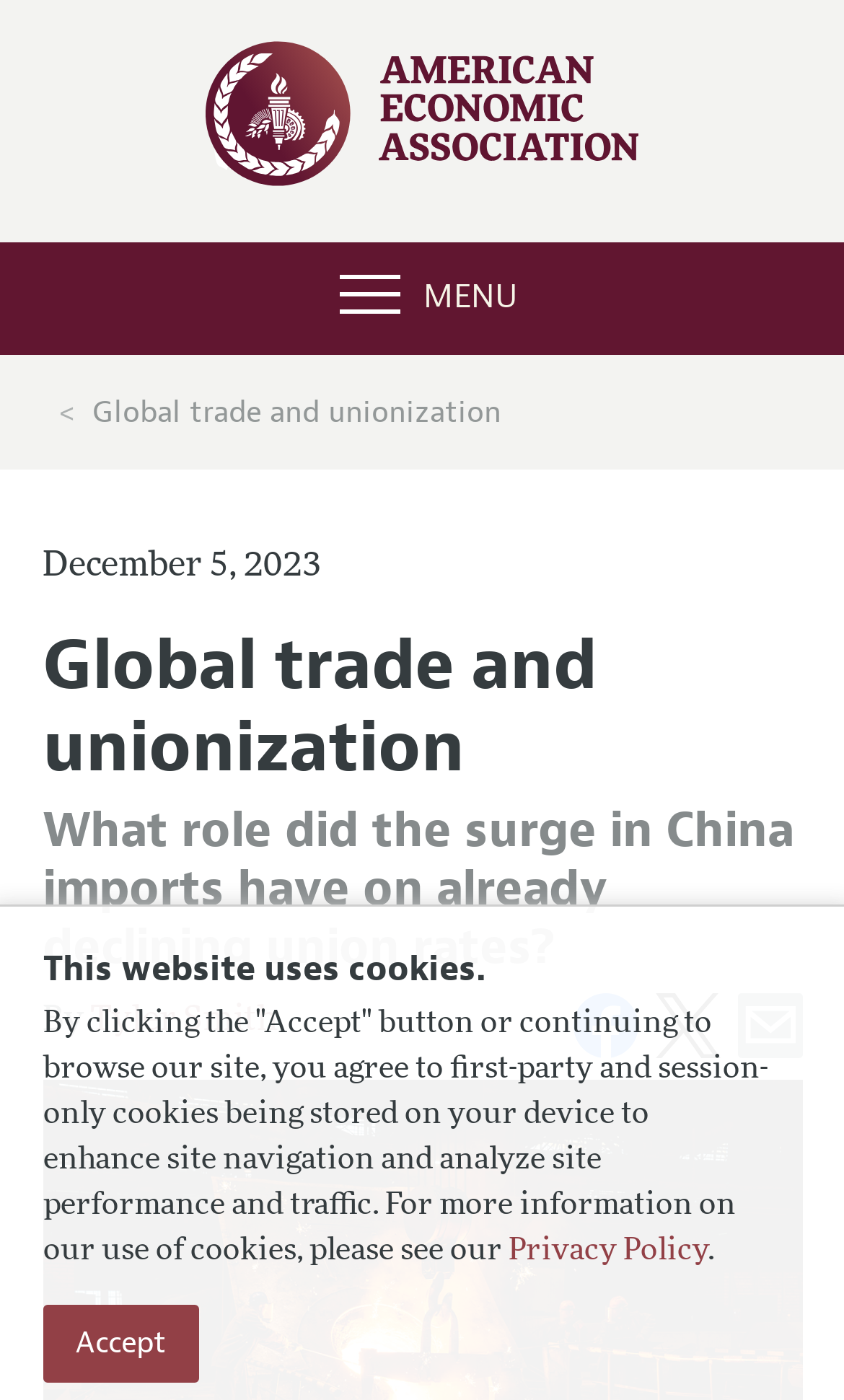Show me the bounding box coordinates of the clickable region to achieve the task as per the instruction: "View the profile of Tyler Smith".

[0.106, 0.716, 0.329, 0.741]